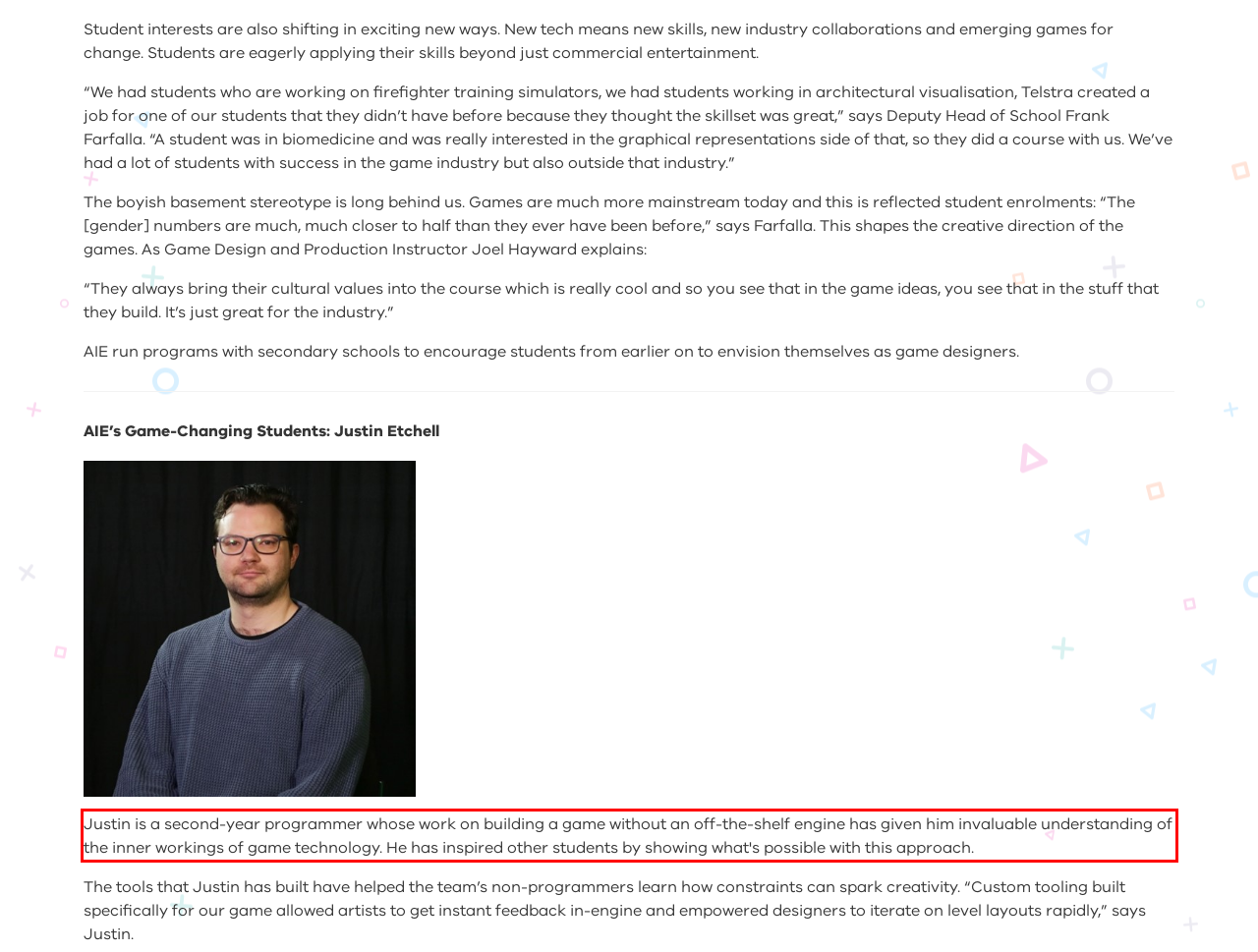Please analyze the provided webpage screenshot and perform OCR to extract the text content from the red rectangle bounding box.

Justin is a second-year programmer whose work on building a game without an off-the-shelf engine has given him invaluable understanding of the inner workings of game technology. He has inspired other students by showing what's possible with this approach.